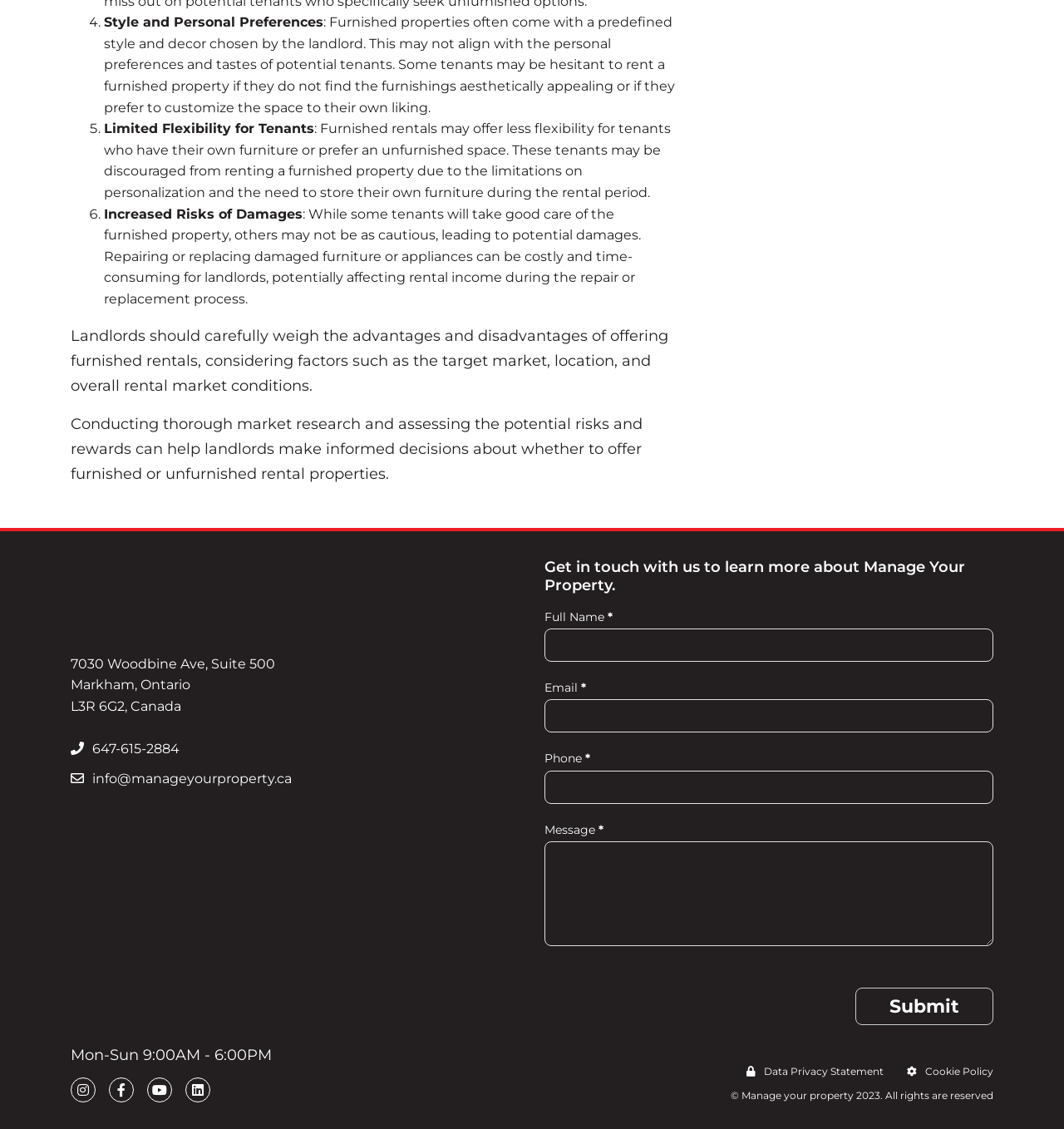Locate the bounding box coordinates of the clickable region to complete the following instruction: "Enter your full name."

[0.512, 0.557, 0.934, 0.586]